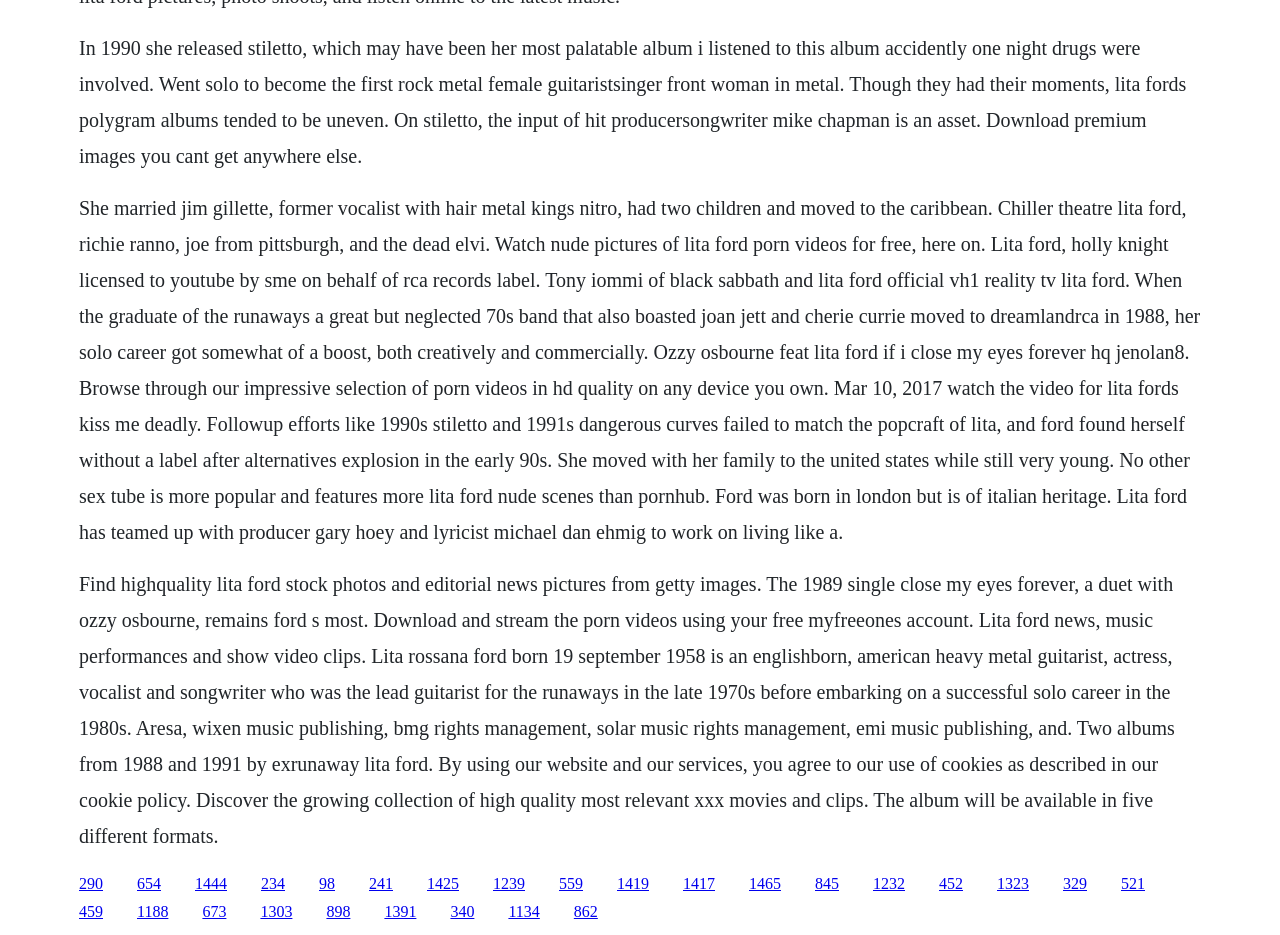What is Lita Ford's birthdate?
Answer the question with detailed information derived from the image.

I found this information in the third StaticText element, which mentions 'Lita Rossana Ford born 19 September 1958...'.